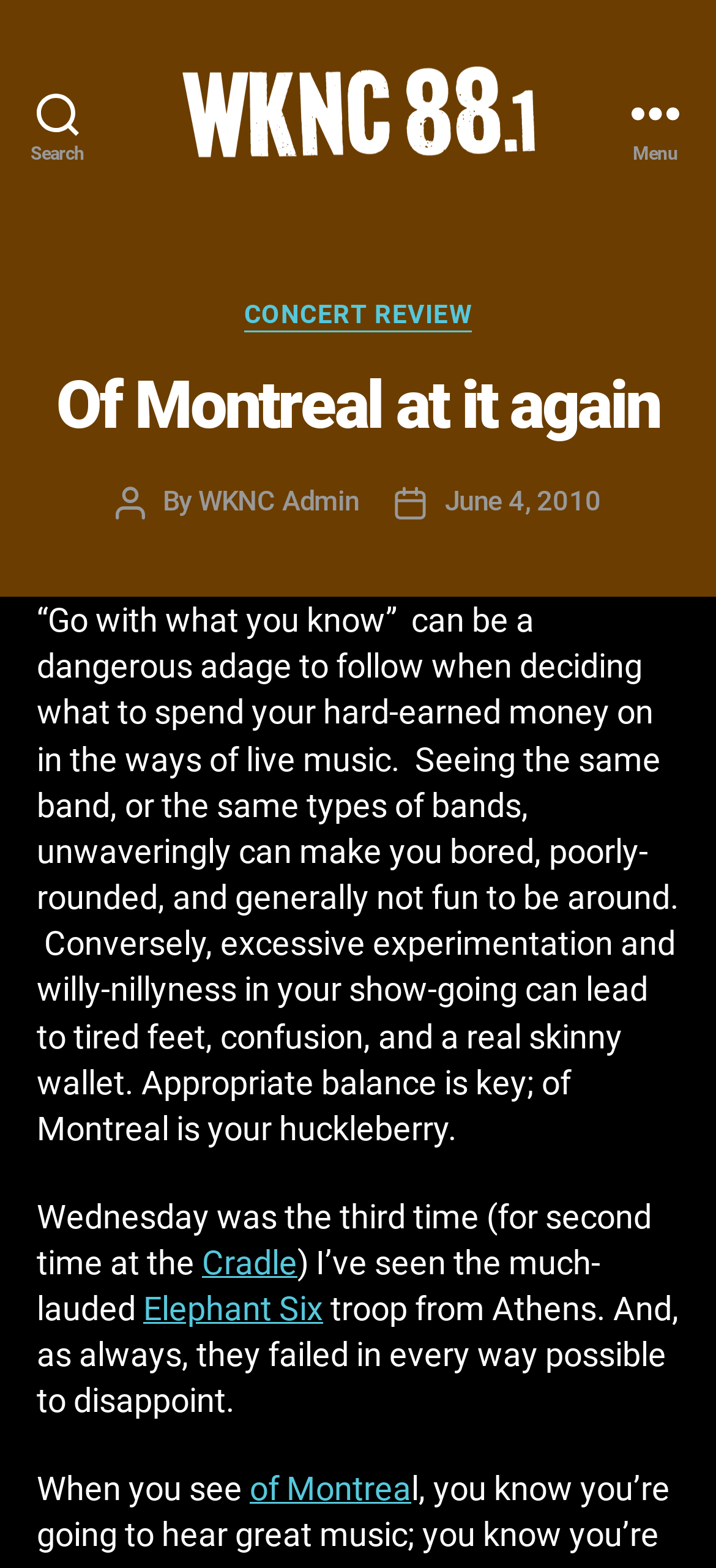Locate the bounding box coordinates of the element that should be clicked to fulfill the instruction: "Visit WKNC 88.1 website".

[0.244, 0.037, 0.756, 0.107]